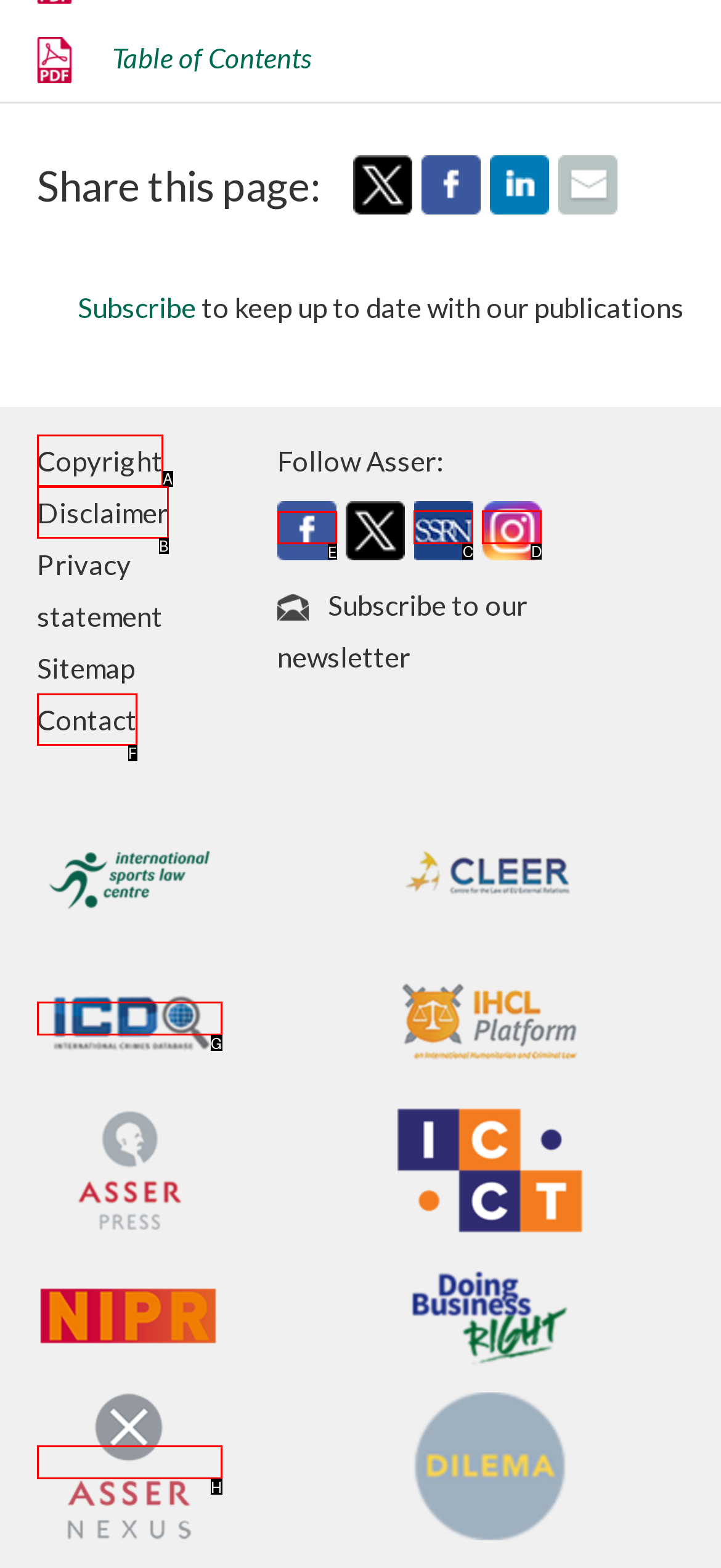Determine the letter of the UI element that you need to click to perform the task: Follow Asser on Facebook.
Provide your answer with the appropriate option's letter.

E